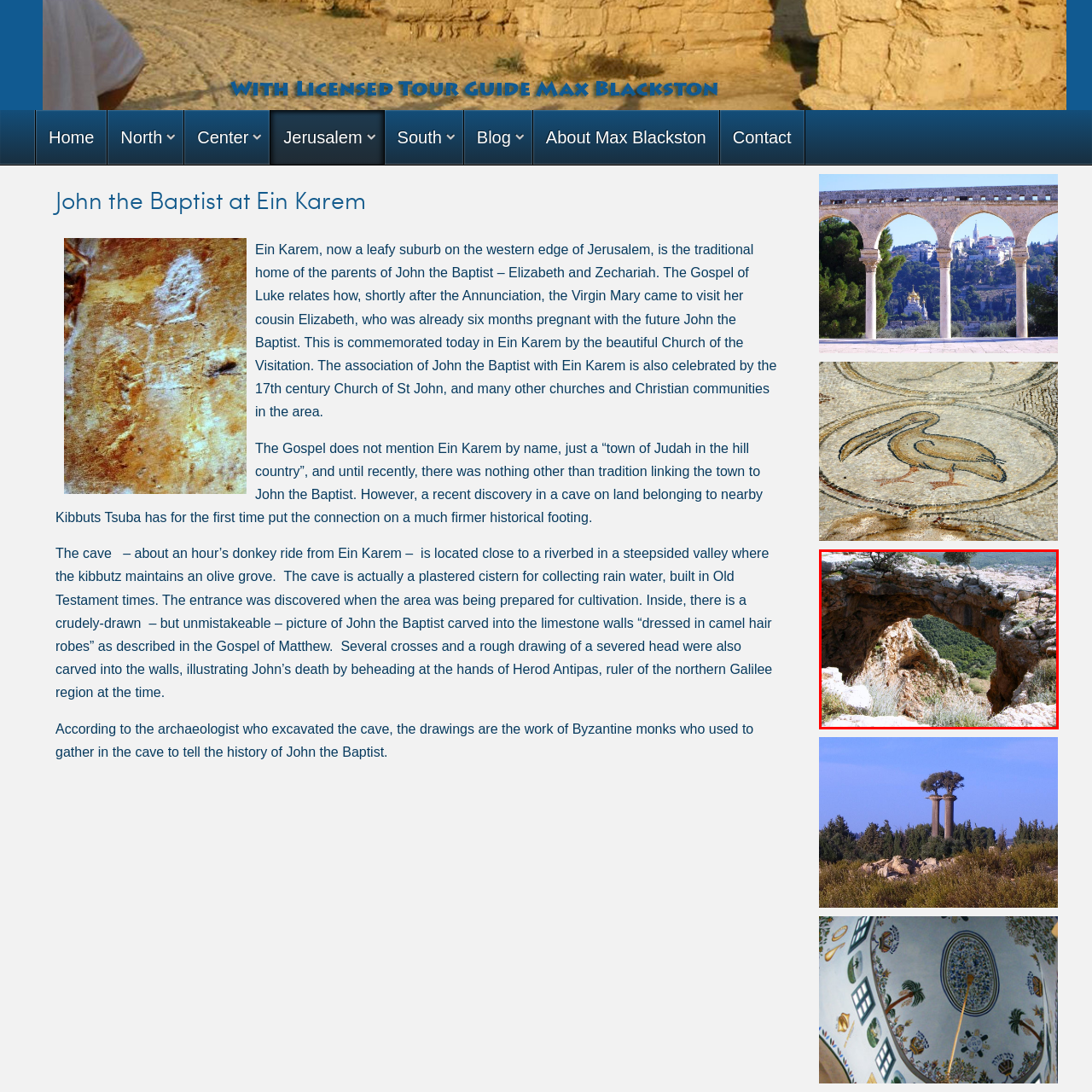Check the picture within the red bounding box and provide a brief answer using one word or phrase: Who is traditionally recognized as being born in Ein Karem?

John the Baptist